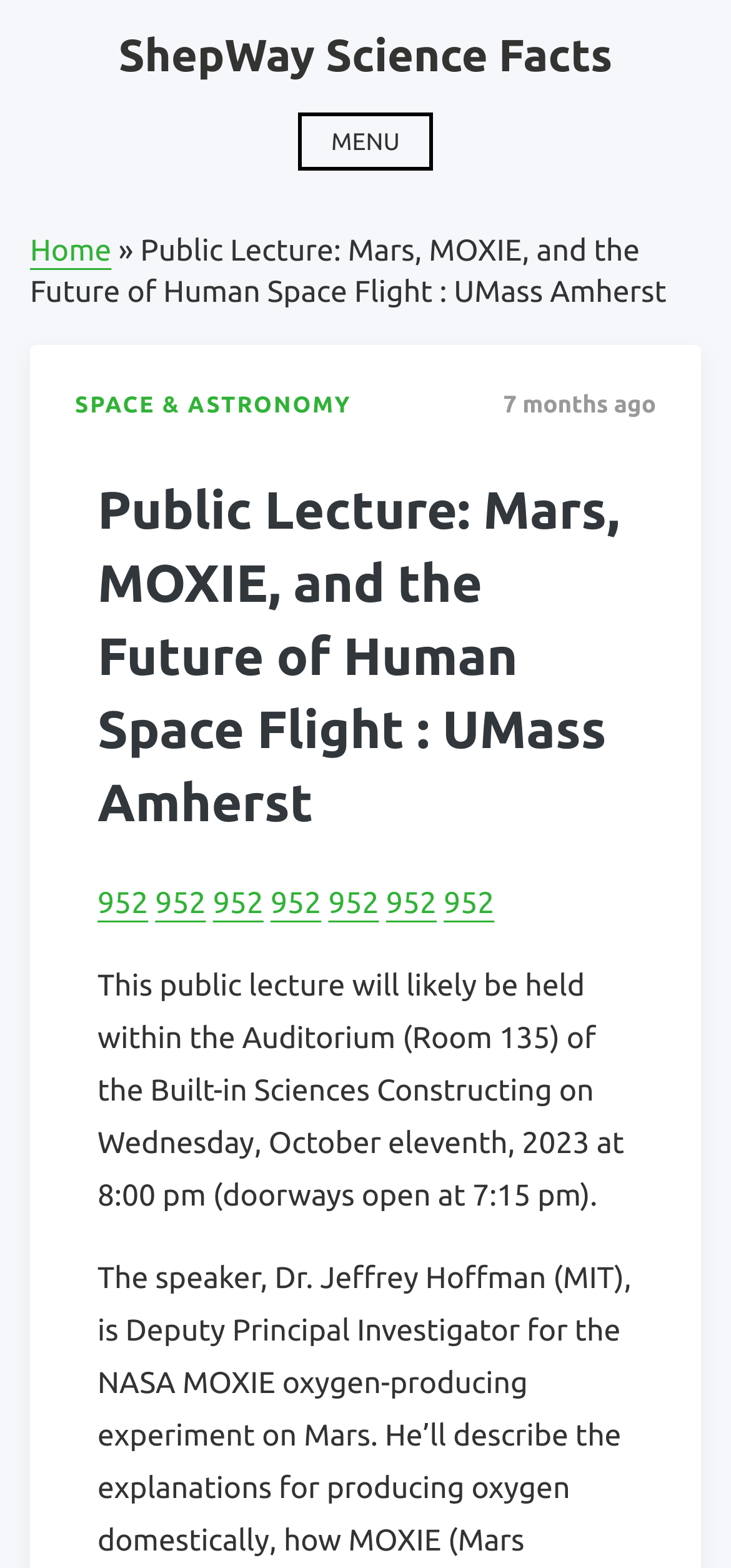What is the location of the public lecture?
From the screenshot, provide a brief answer in one word or phrase.

Auditorium (Room 135)